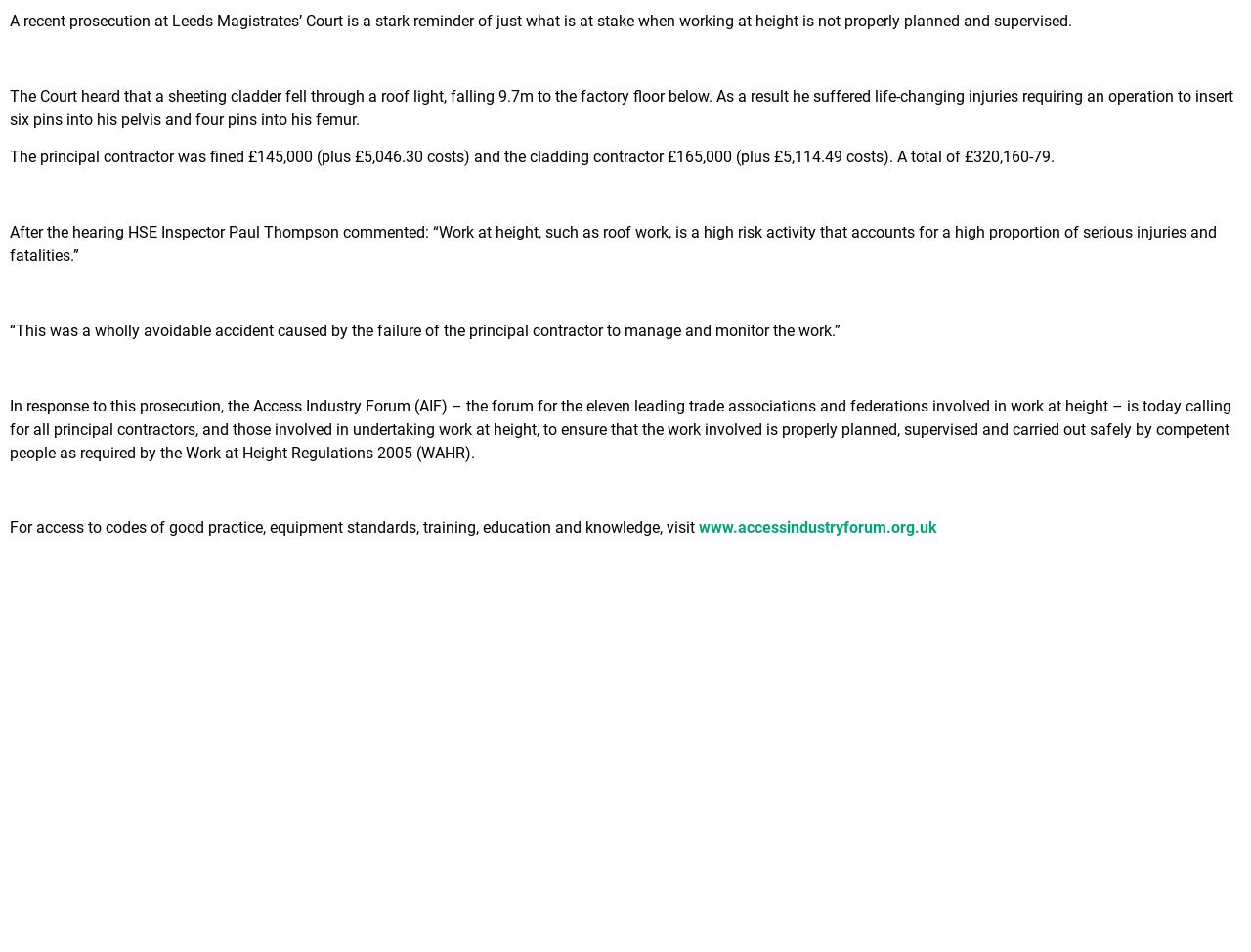Identify the coordinates of the bounding box for the element described below: "www.accessindustryforum.org.uk". Return the coordinates as four float numbers between 0 and 1: [left, top, right, bottom].

[0.559, 0.544, 0.749, 0.564]